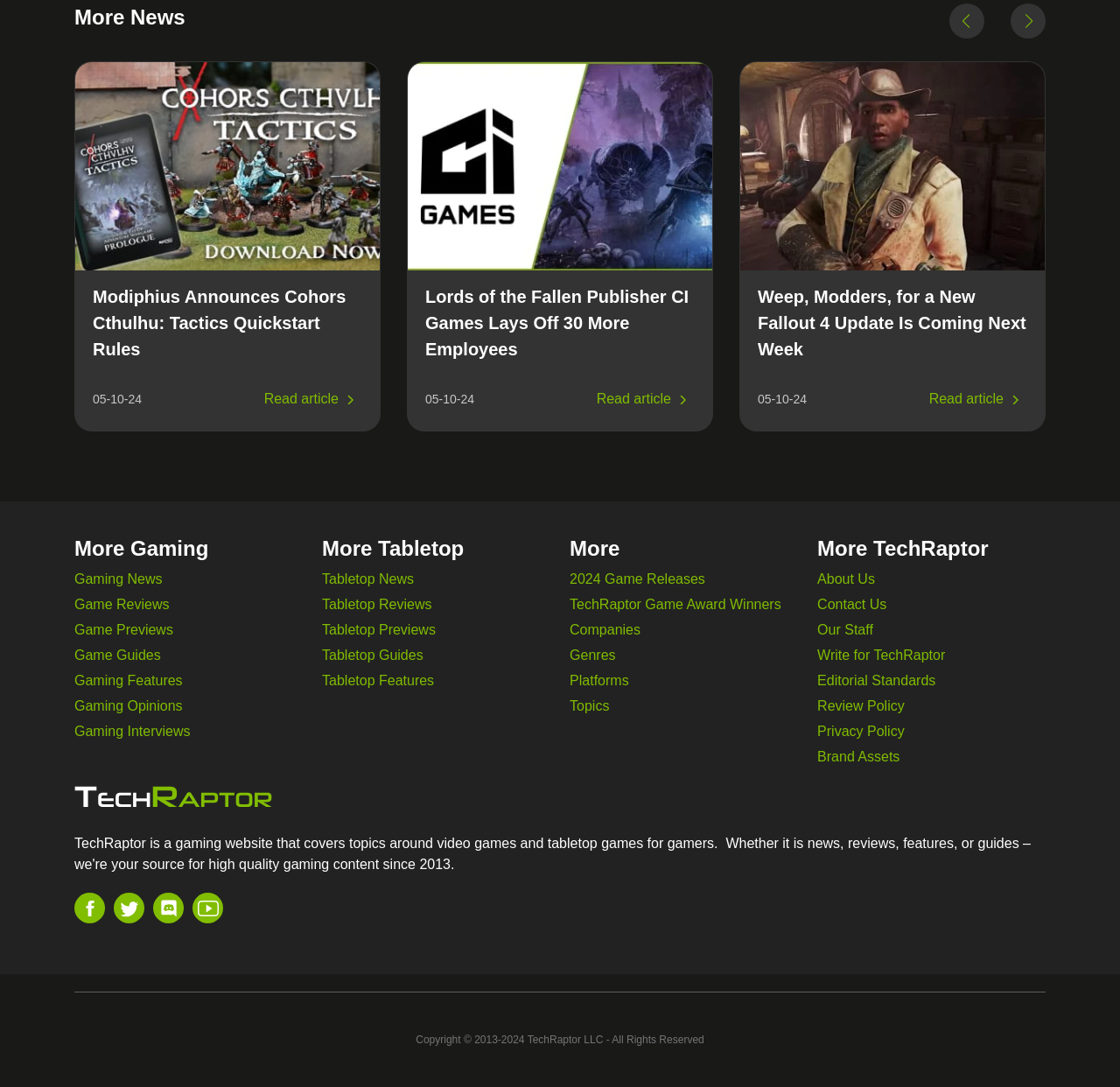Please examine the image and provide a detailed answer to the question: What is the purpose of the 'Previous slide' and 'Next slide' buttons?

The presence of 'Previous slide' and 'Next slide' buttons suggests that the news articles are displayed in a slideshow format. The buttons are likely used to navigate between the different news articles.